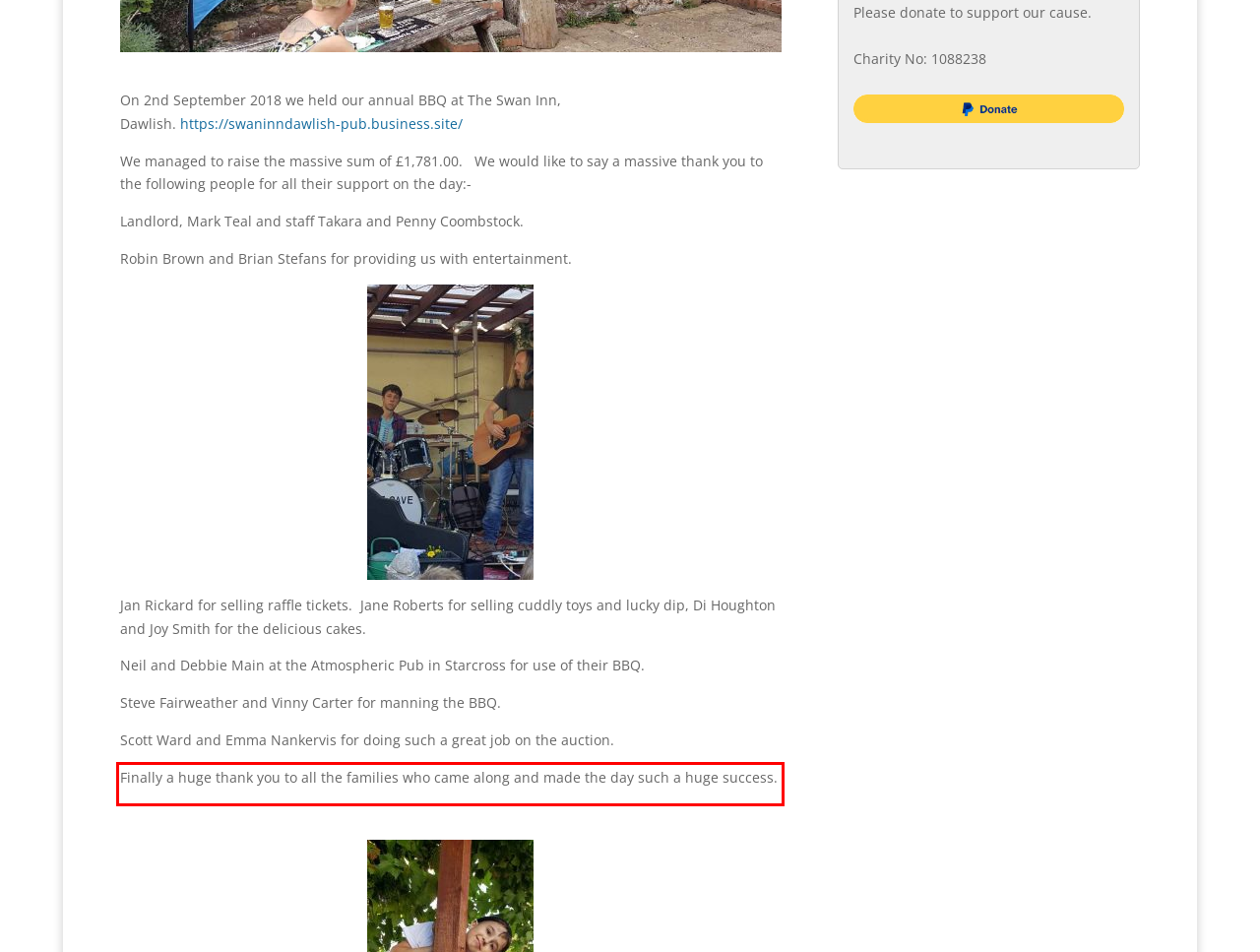Please perform OCR on the UI element surrounded by the red bounding box in the given webpage screenshot and extract its text content.

Finally a huge thank you to all the families who came along and made the day such a huge success.